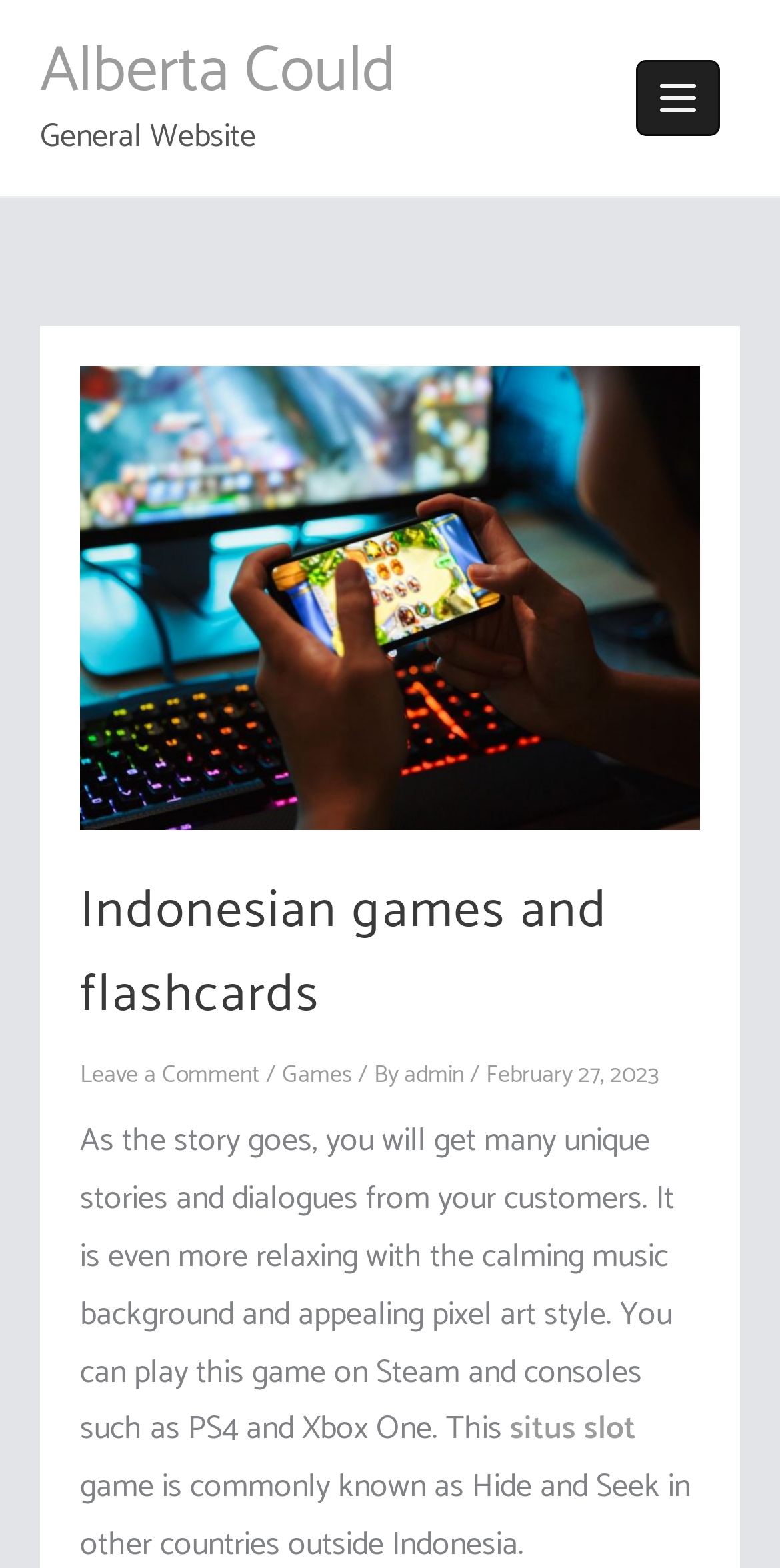What is the date of the latest article?
Use the information from the image to give a detailed answer to the question.

I found the answer by looking at the section that appears to be a blog post or article. The text 'February 27, 2023' is present, indicating that this is the date of the latest article.